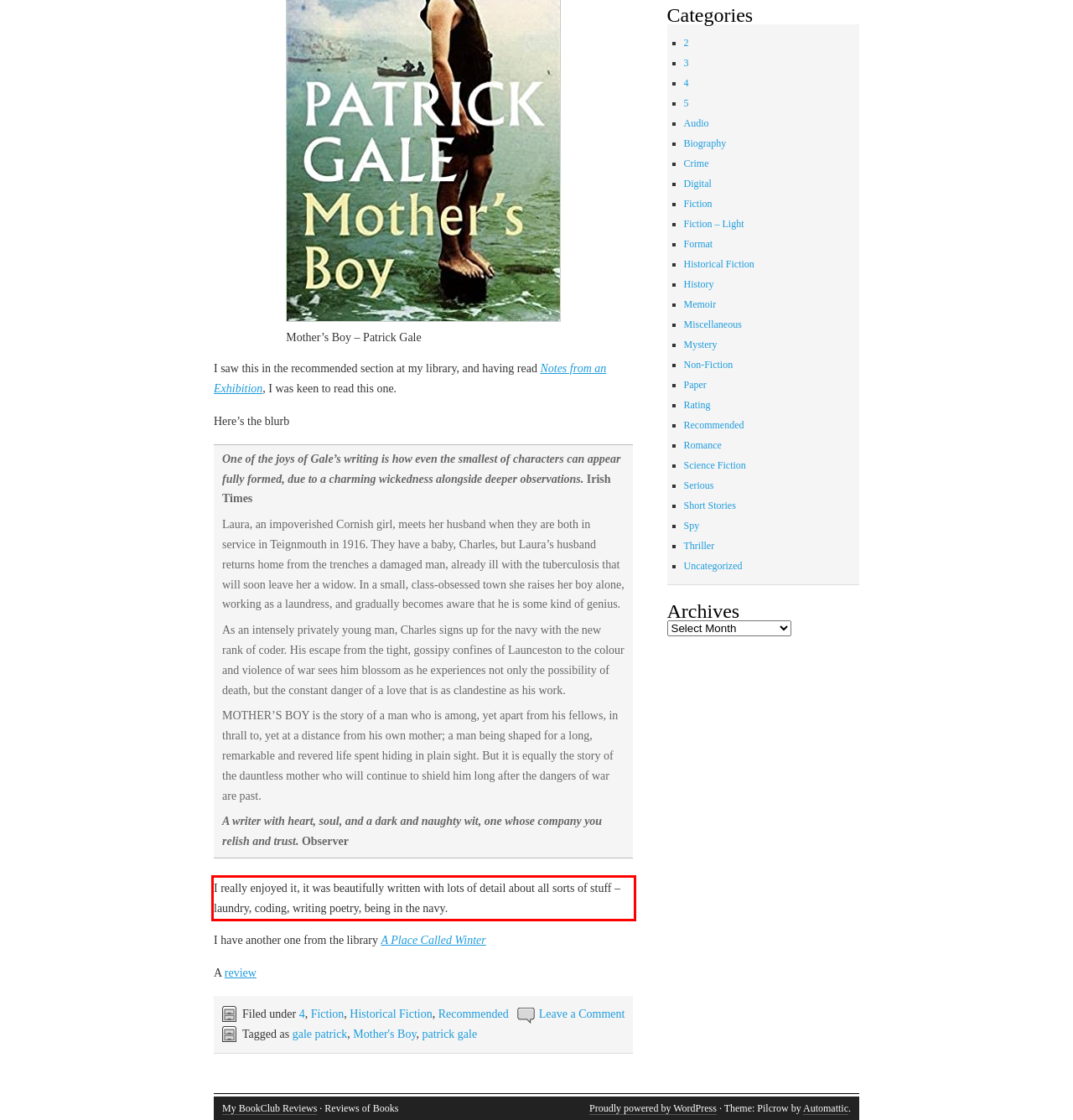Analyze the screenshot of a webpage where a red rectangle is bounding a UI element. Extract and generate the text content within this red bounding box.

I really enjoyed it, it was beautifully written with lots of detail about all sorts of stuff – laundry, coding, writing poetry, being in the navy.